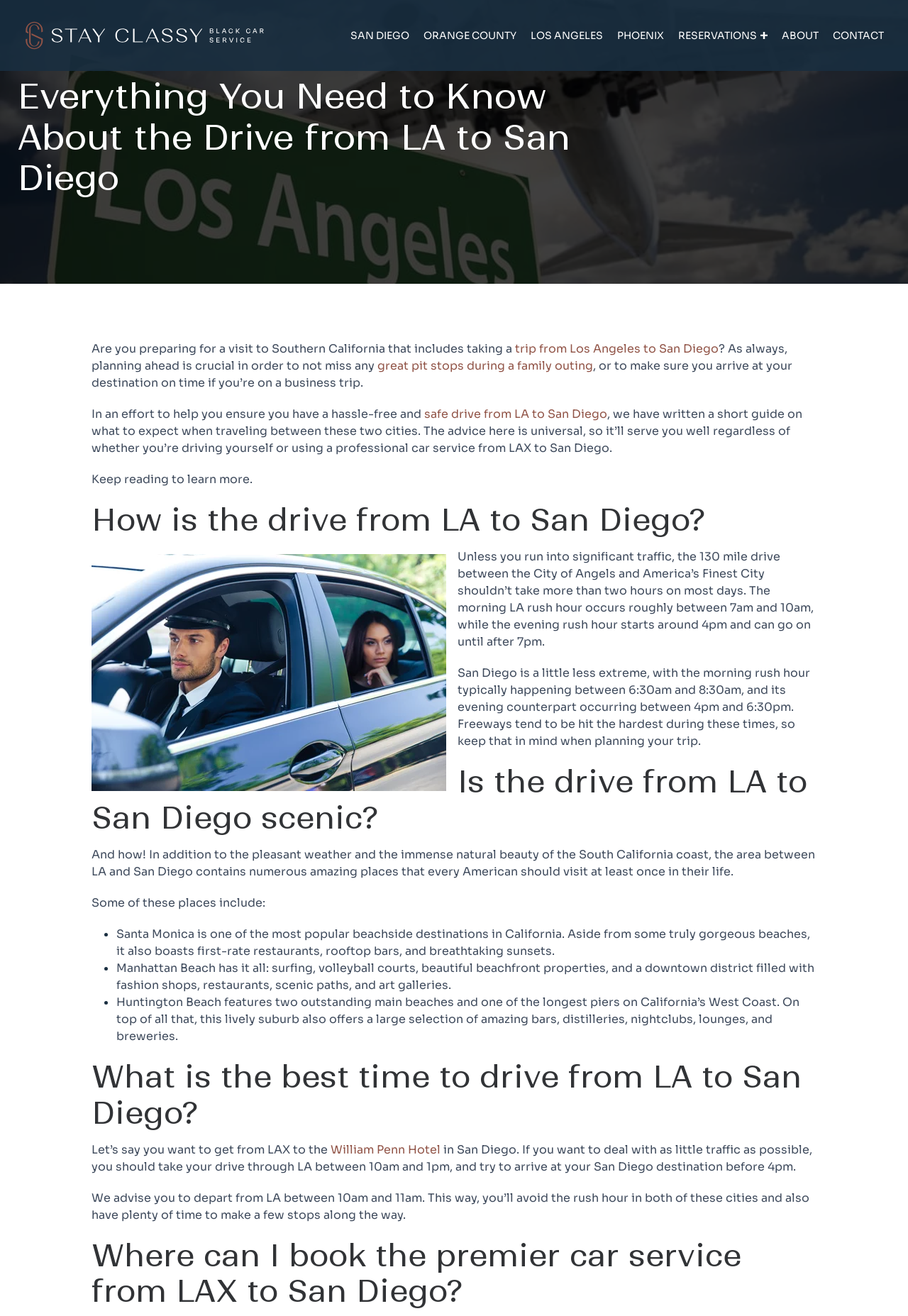What is one of the popular beachside destinations in California?
Carefully examine the image and provide a detailed answer to the question.

As mentioned in the section 'Is the drive from LA to San Diego scenic?', Santa Monica is one of the popular beachside destinations in California, known for its beautiful beaches, restaurants, rooftop bars, and breathtaking sunsets.